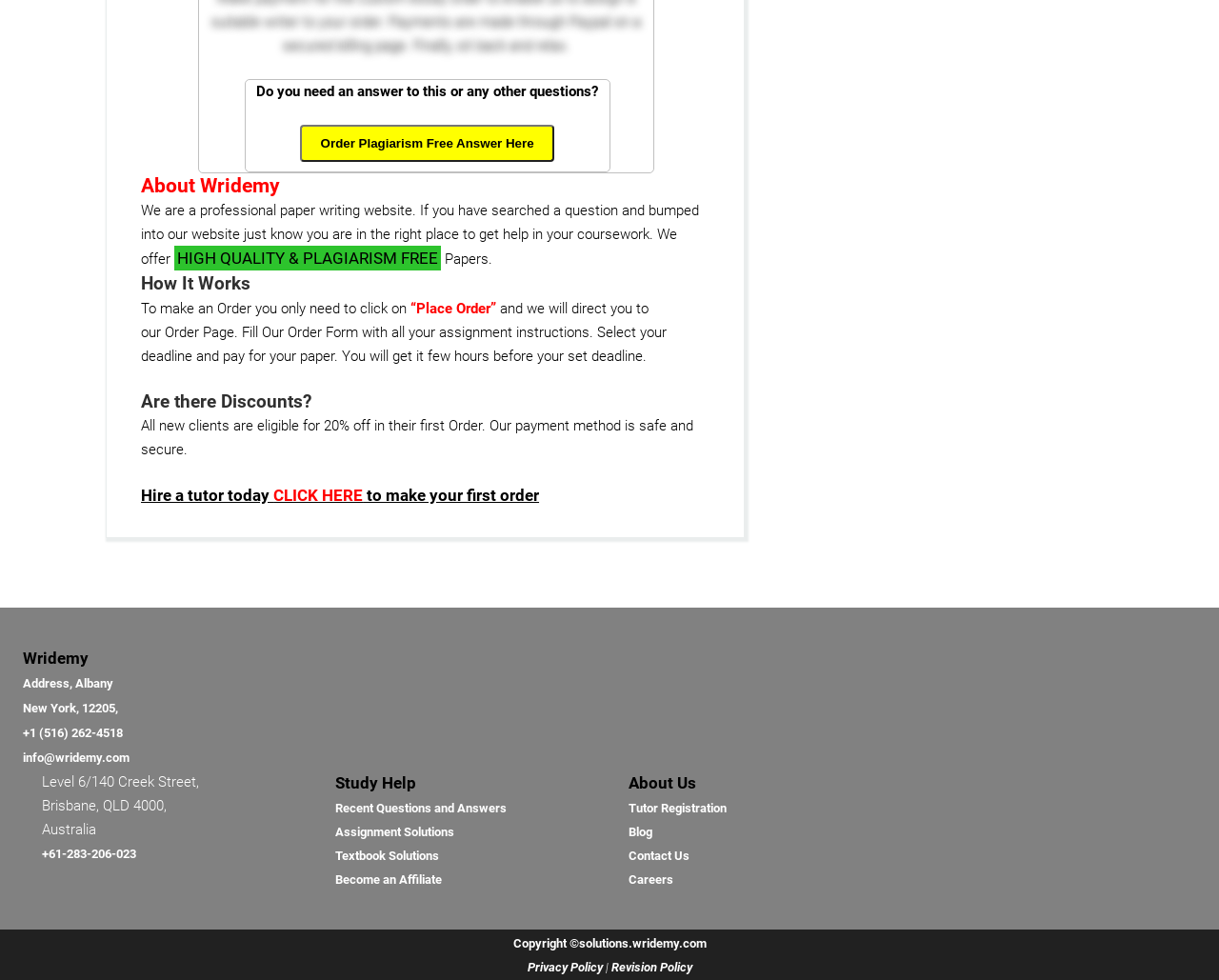Extract the bounding box coordinates for the UI element described as: "Order Plagiarism Free Answer Here".

[0.246, 0.137, 0.455, 0.155]